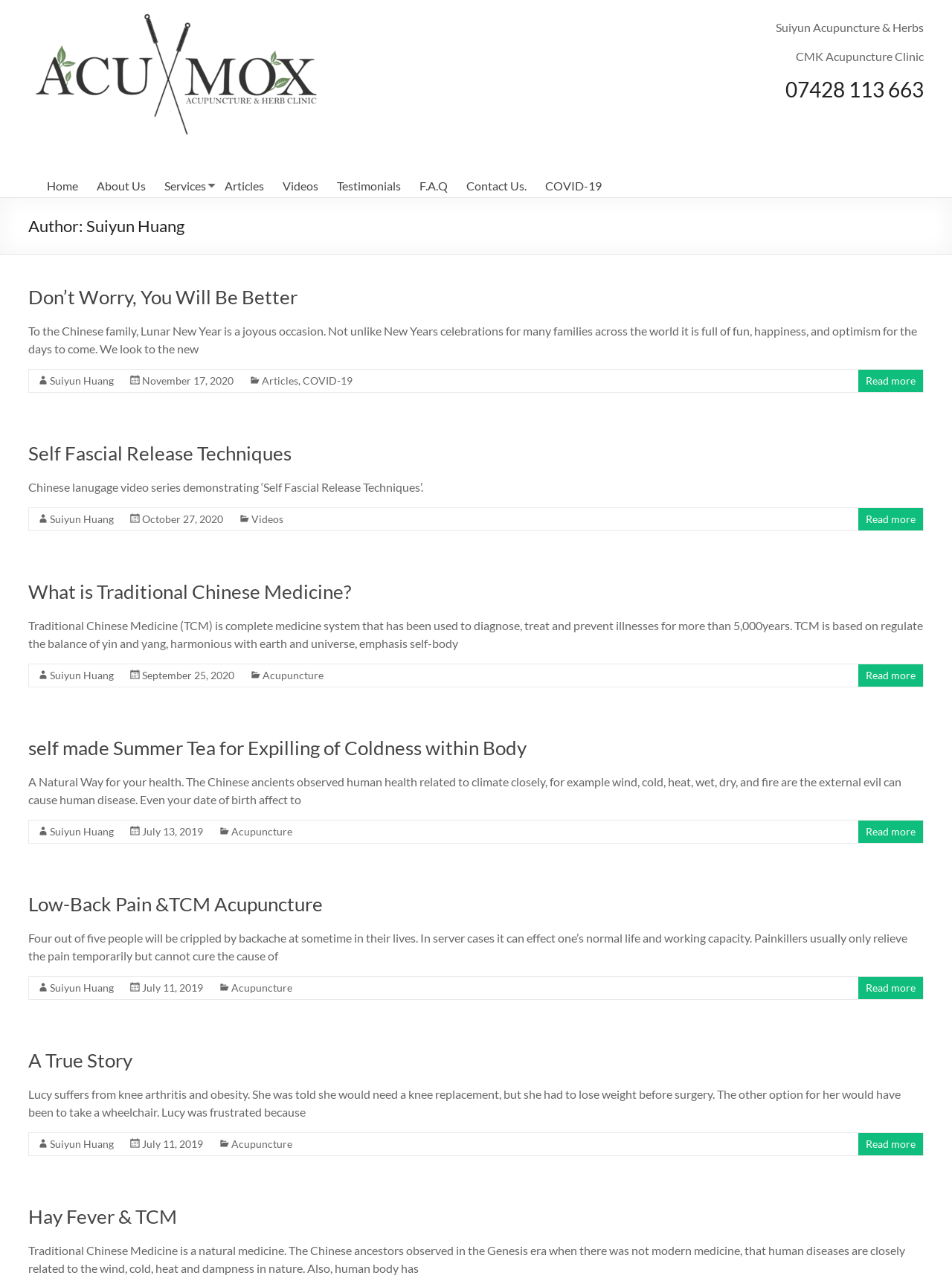Provide a brief response to the question using a single word or phrase: 
Who is the author of the articles?

Suiyun Huang